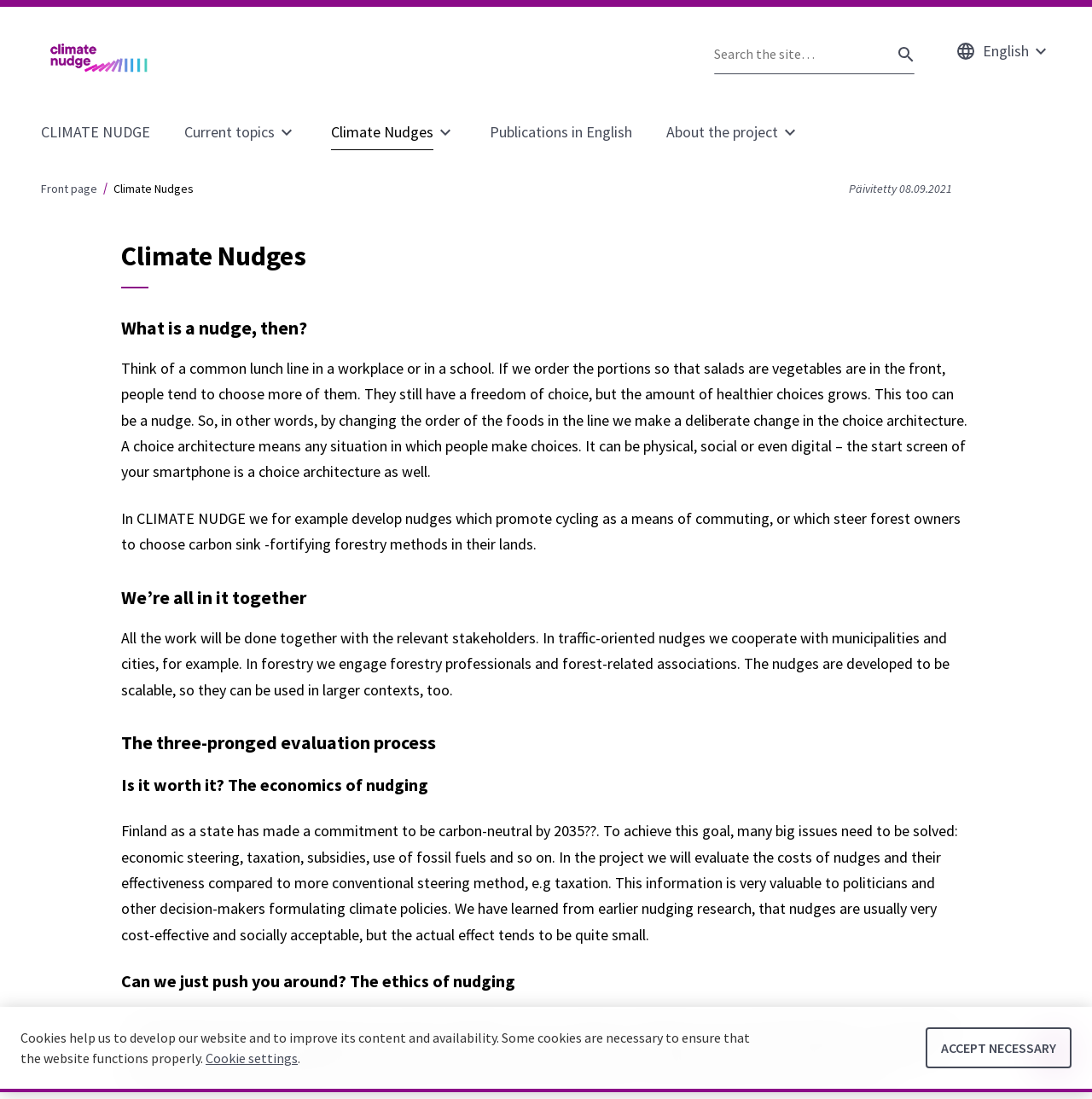Look at the image and give a detailed response to the following question: What is the date mentioned at the bottom of the webpage?

The date '08.09.2021' is mentioned at the bottom of the webpage, which suggests that it is the date when the webpage was last updated or modified.